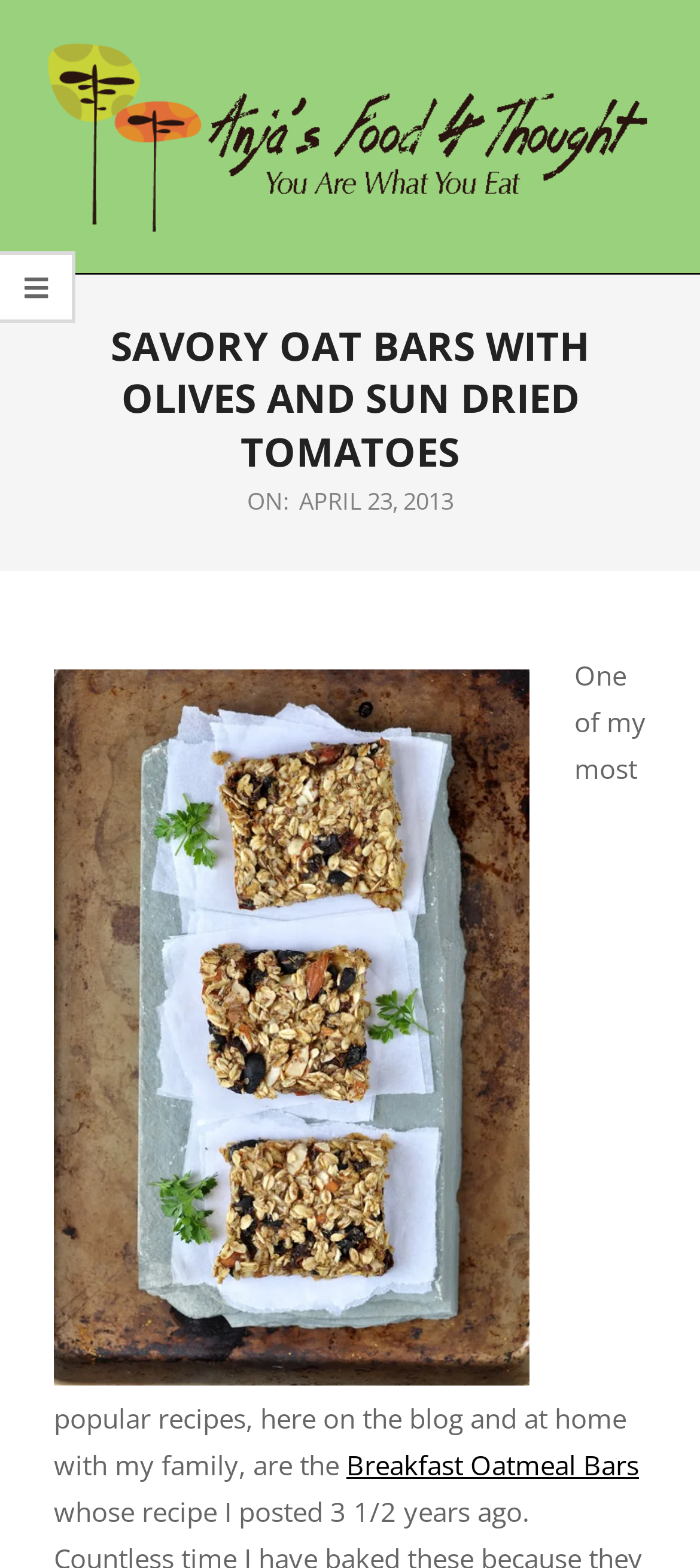What is the date of the blog post?
Look at the image and answer the question using a single word or phrase.

April 23, 2013